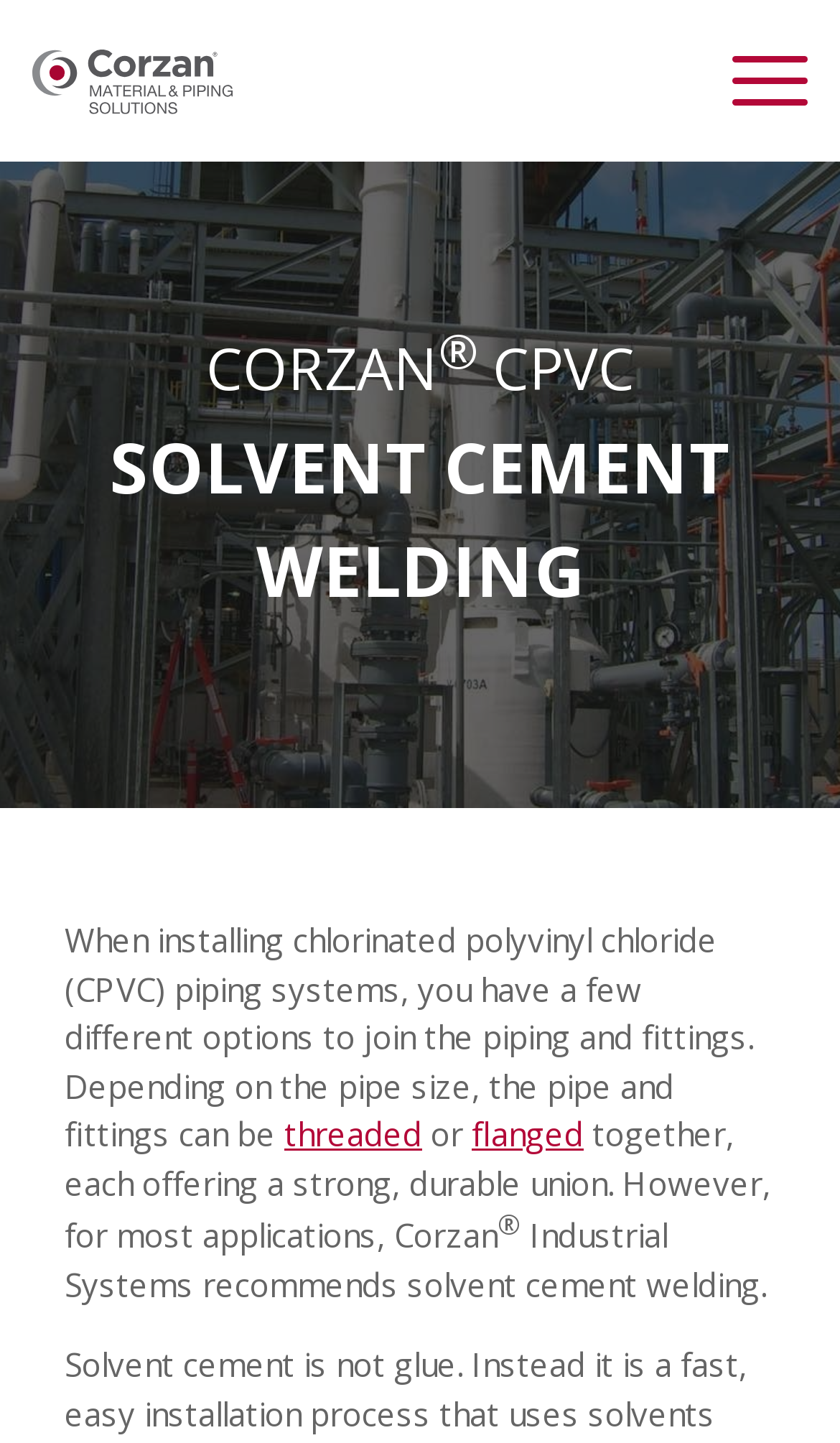What type of piping system is being discussed?
Using the visual information, reply with a single word or short phrase.

Chlorinated polyvinyl chloride (CPVC)